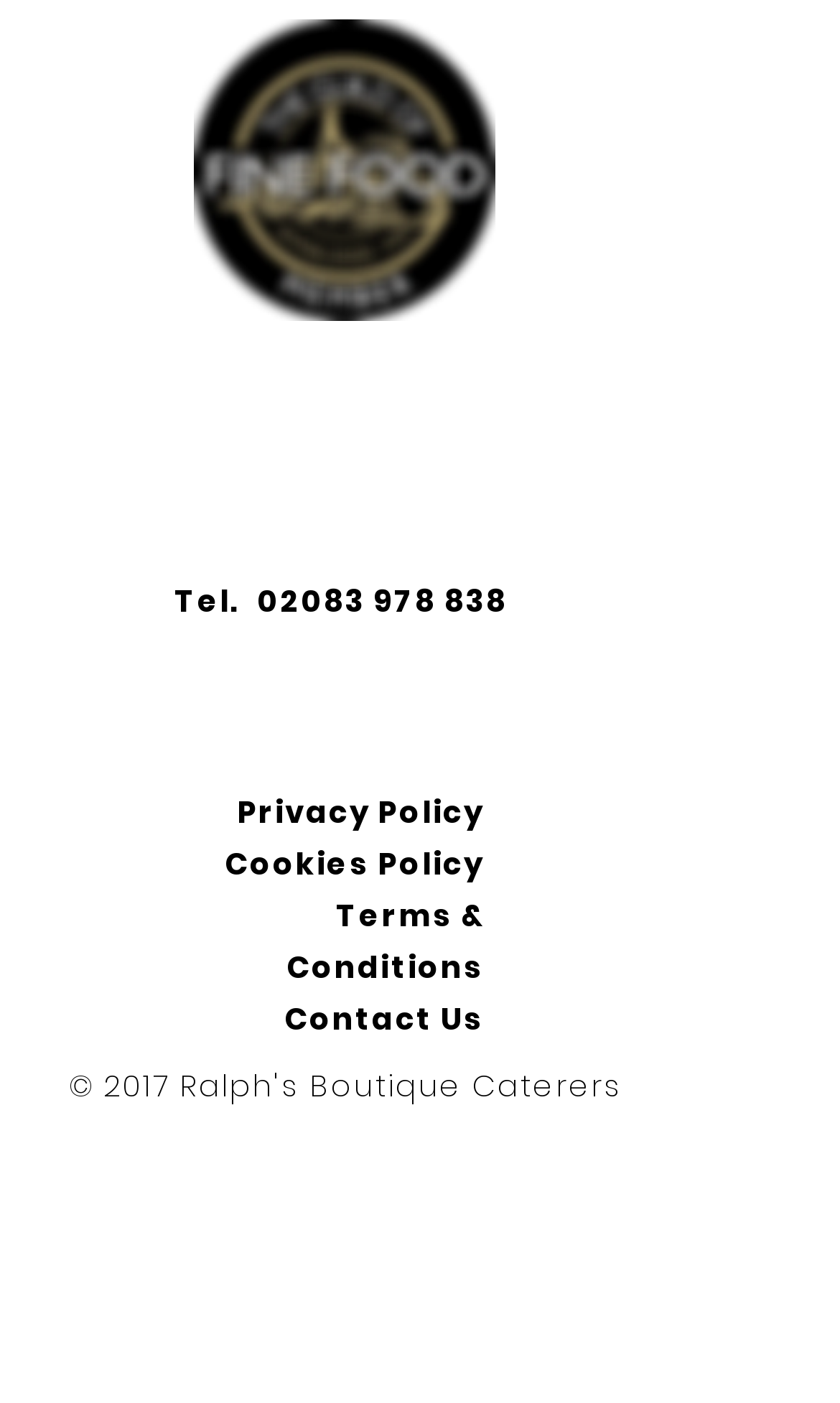Using the description "02083 978 838", locate and provide the bounding box of the UI element.

[0.306, 0.414, 0.603, 0.444]